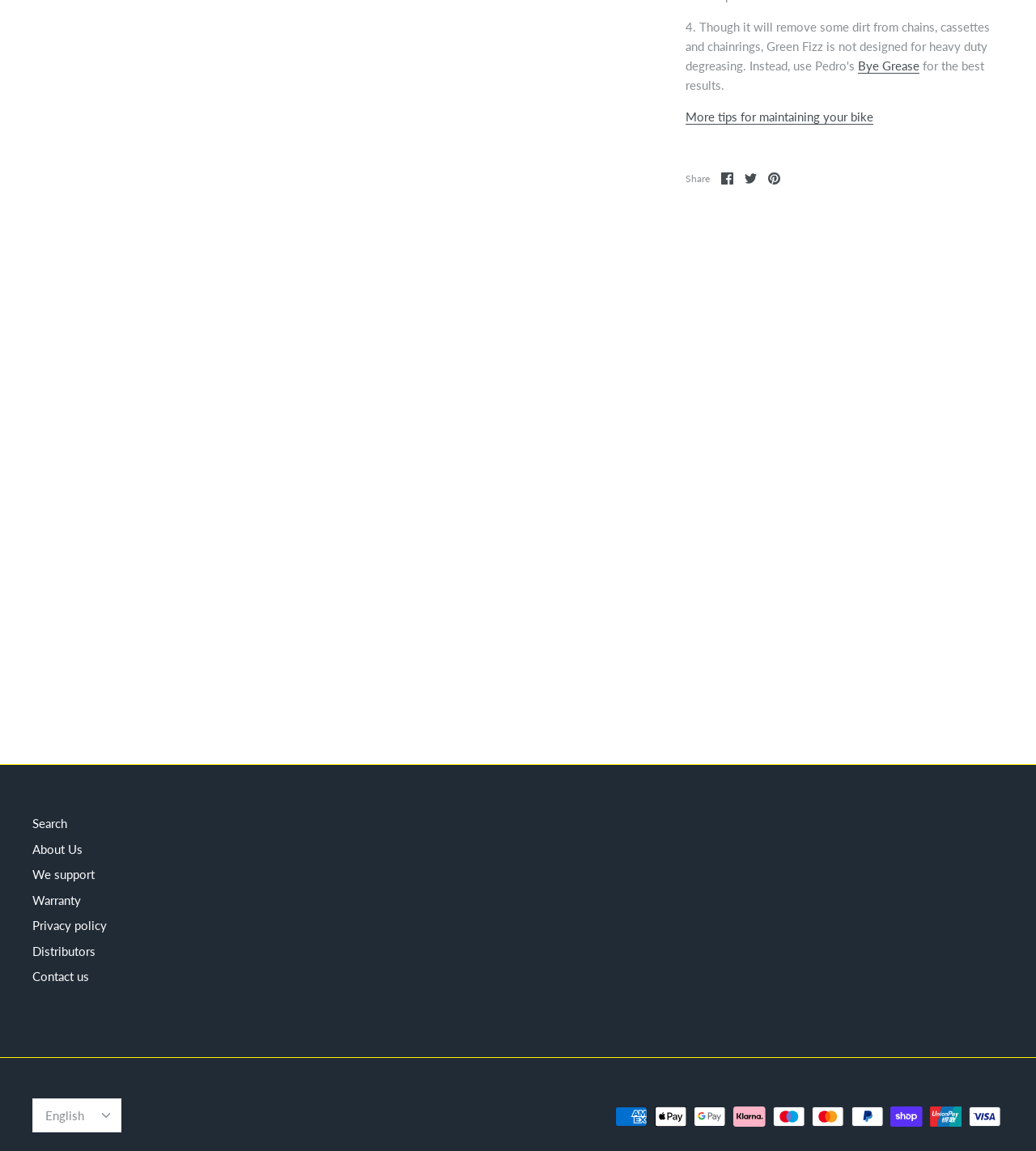Please specify the bounding box coordinates of the element that should be clicked to execute the given instruction: 'View 'Green Fizz - 500ml x 3 bundle''. Ensure the coordinates are four float numbers between 0 and 1, expressed as [left, top, right, bottom].

[0.023, 0.23, 0.25, 0.534]